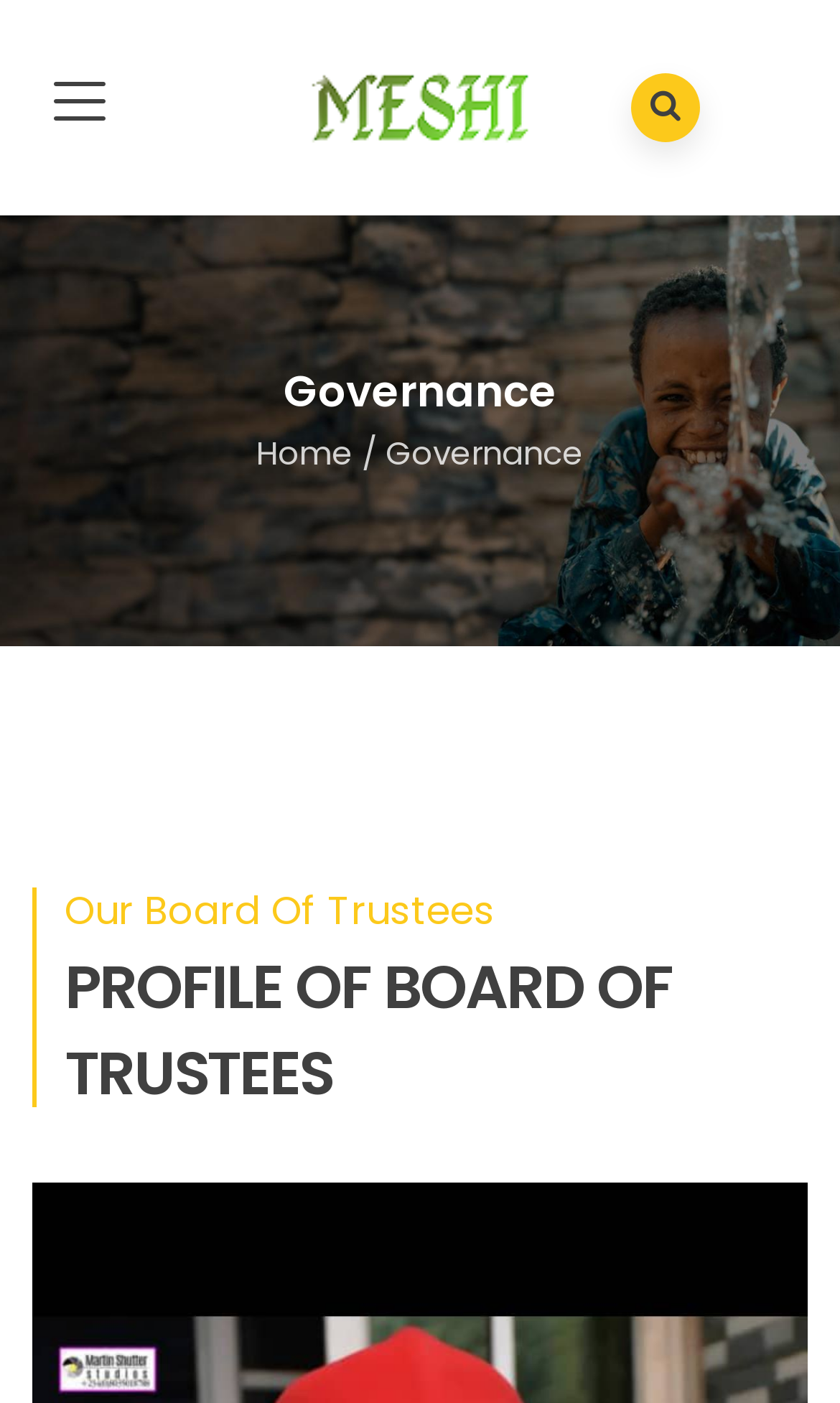What is the current page about?
Use the screenshot to answer the question with a single word or phrase.

Governance